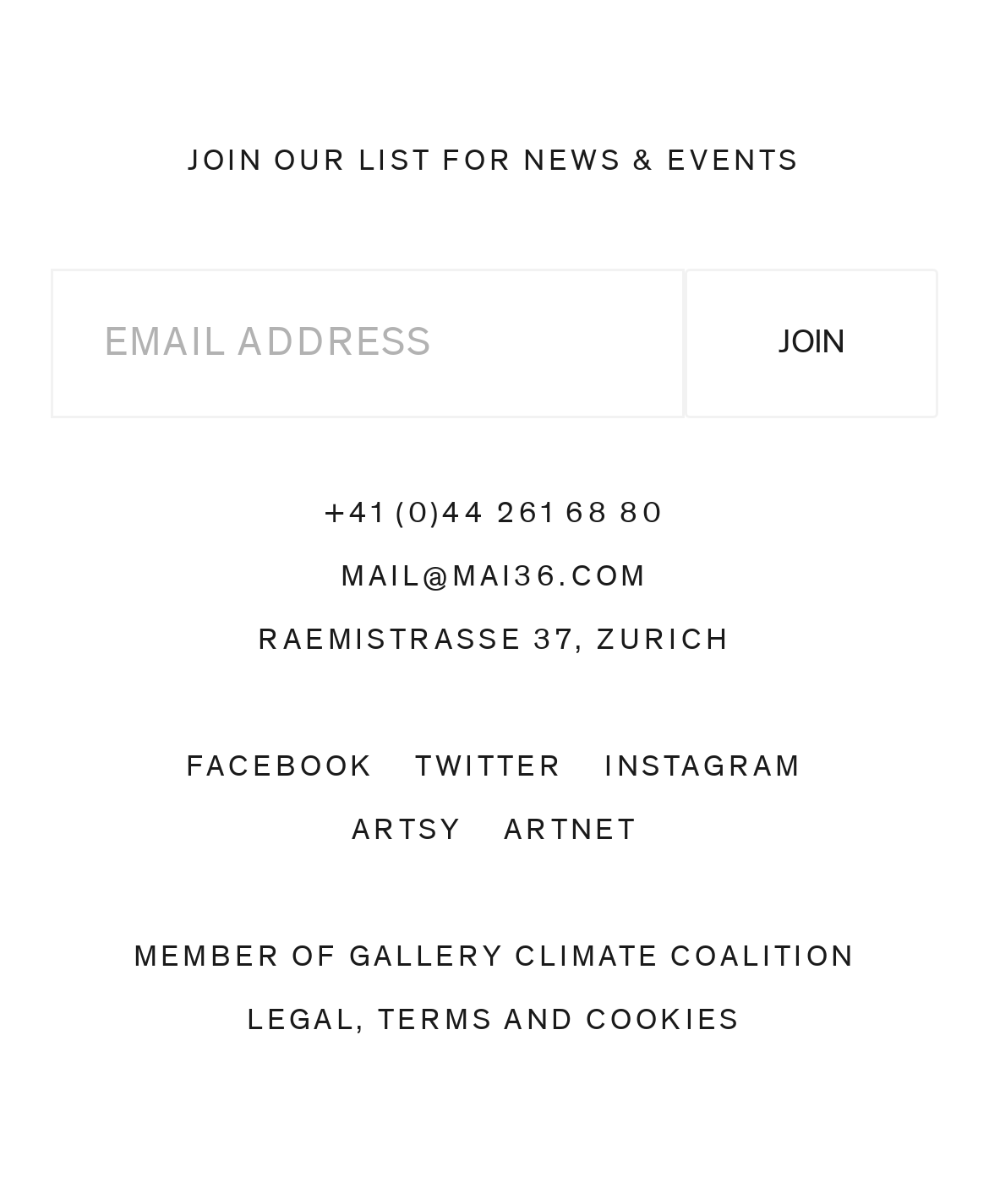Locate the bounding box coordinates of the element to click to perform the following action: 'Send an email'. The coordinates should be given as four float values between 0 and 1, in the form of [left, top, right, bottom].

[0.051, 0.452, 0.949, 0.505]